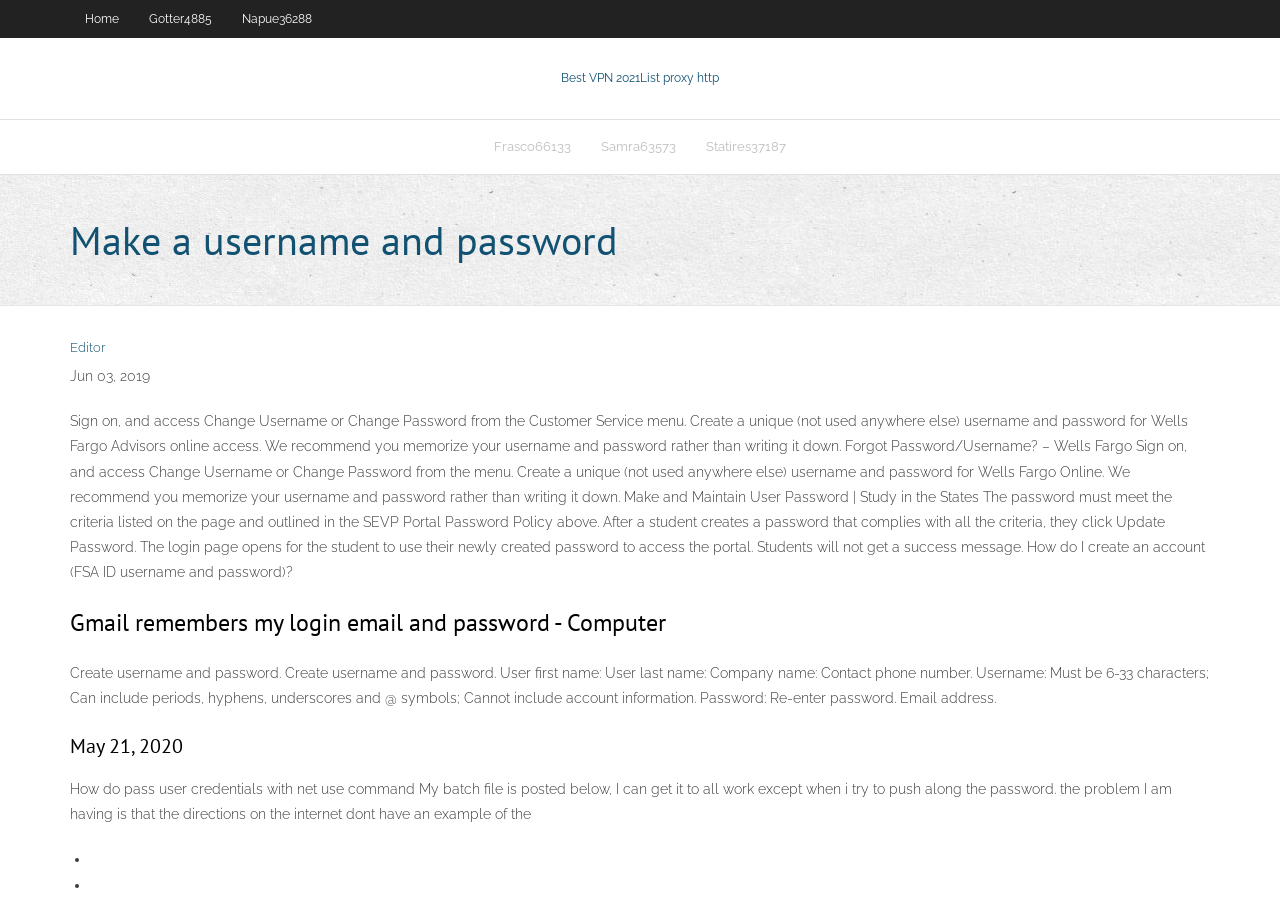Please identify the coordinates of the bounding box that should be clicked to fulfill this instruction: "Click on the 'Best VPN 2021List proxy http' link".

[0.438, 0.079, 0.562, 0.094]